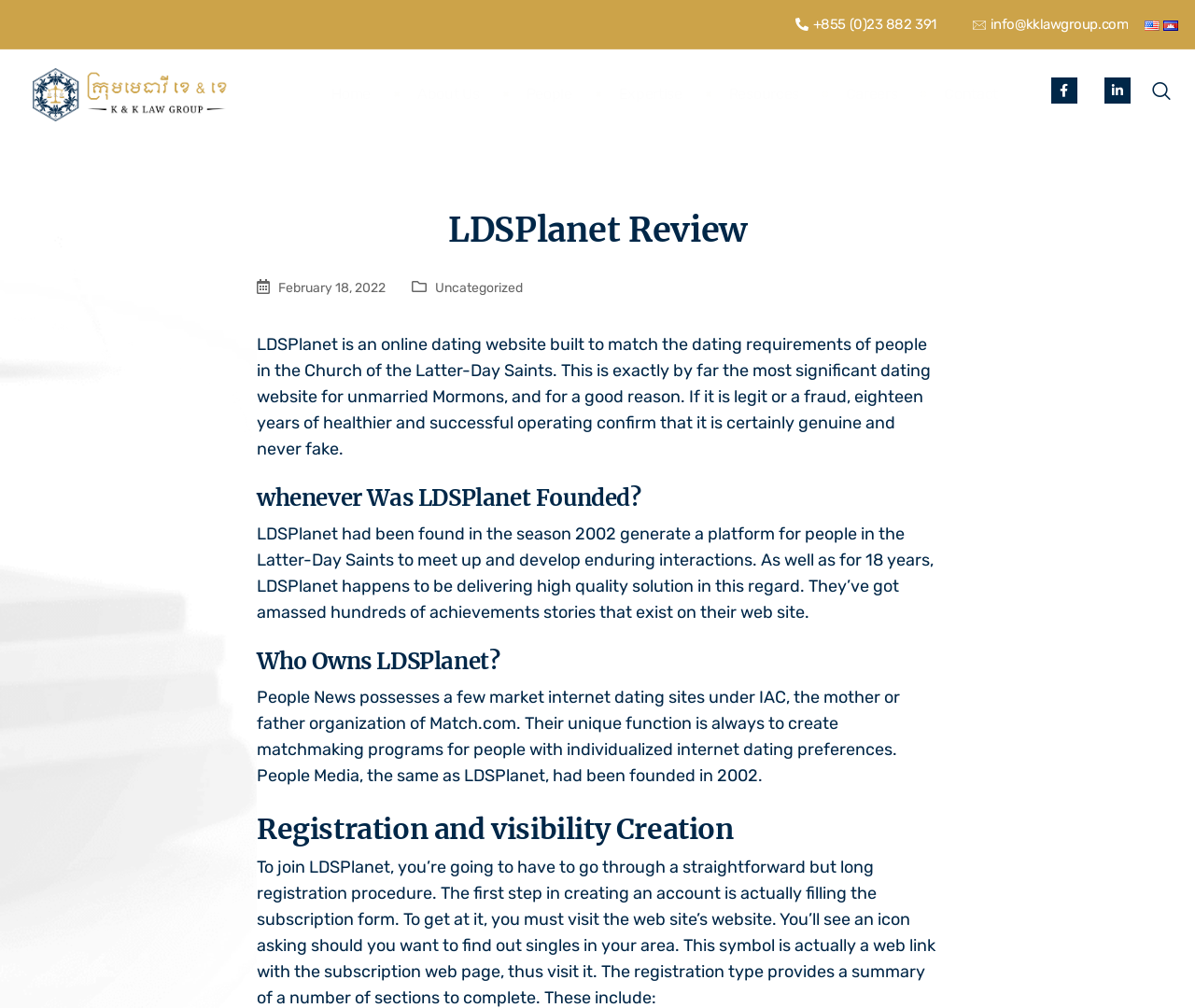Provide the bounding box coordinates for the area that should be clicked to complete the instruction: "Click the 'Contact' link".

[0.771, 0.08, 0.855, 0.108]